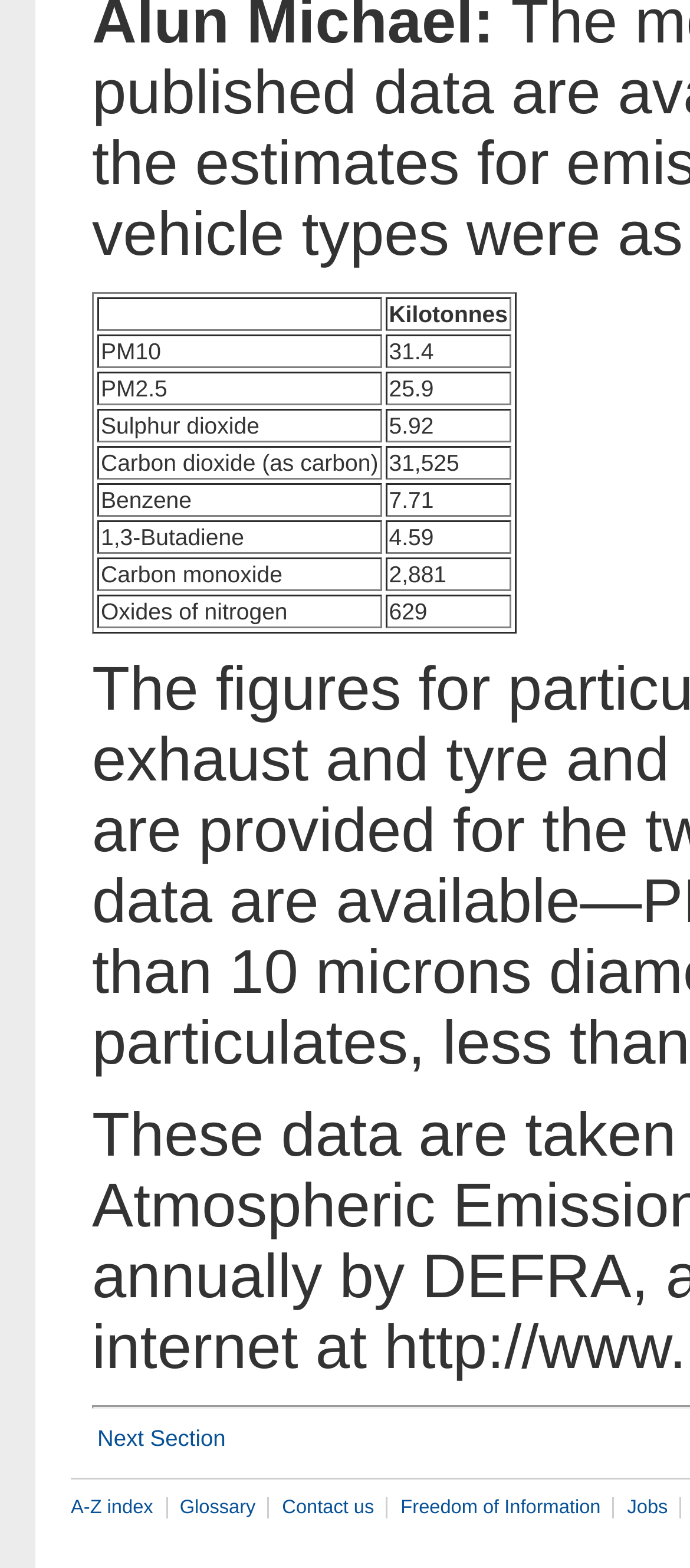What is the link at the bottom of the page?
Answer the question based on the image using a single word or a brief phrase.

Next Section